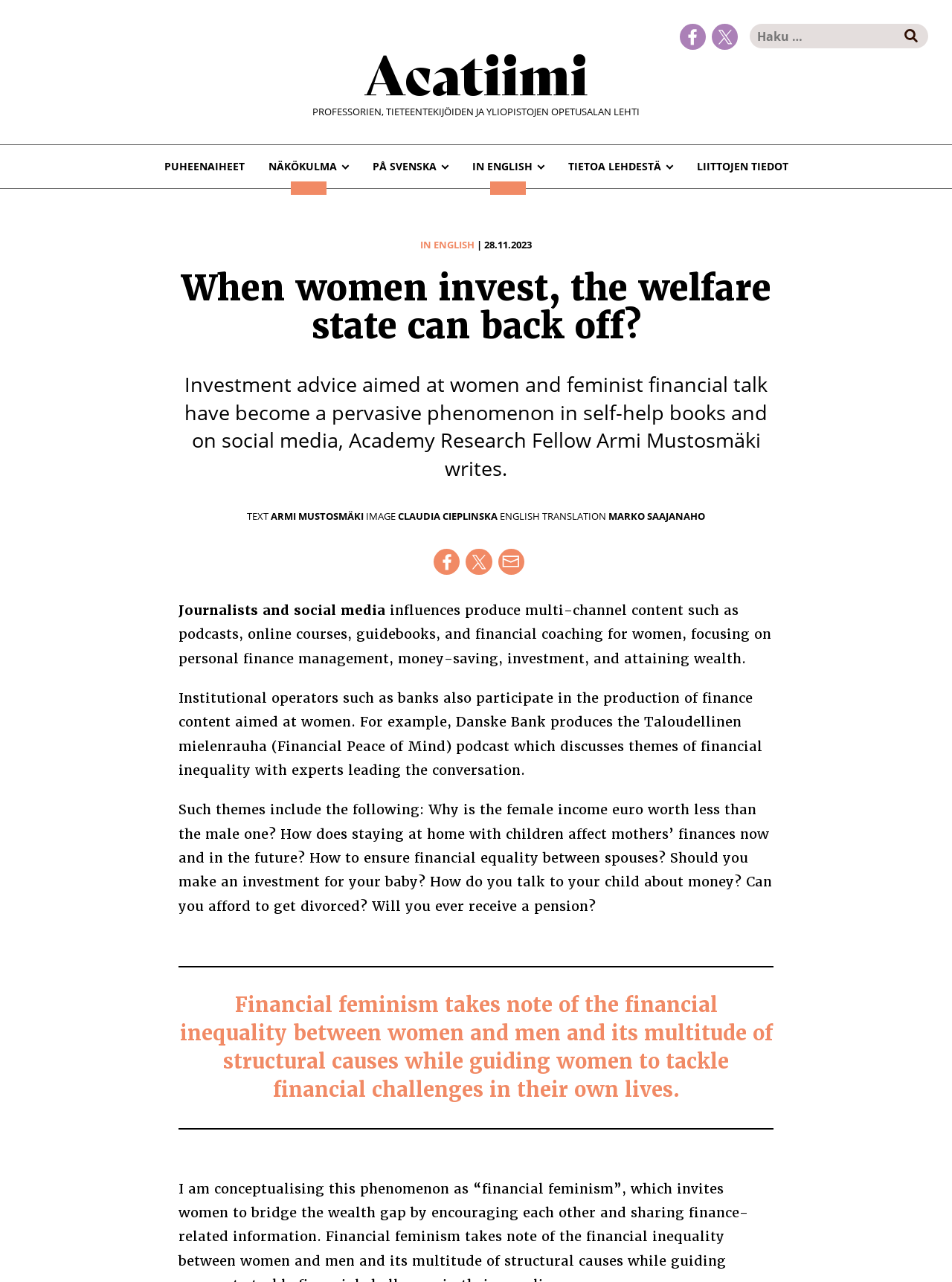Use the information in the screenshot to answer the question comprehensively: What is the name of the podcast mentioned in the article?

The article mentions a podcast produced by Danske Bank, which is called 'Taloudellinen mielenrauha', or 'Financial Peace of Mind' in English, and discusses themes of financial inequality with experts leading the conversation.